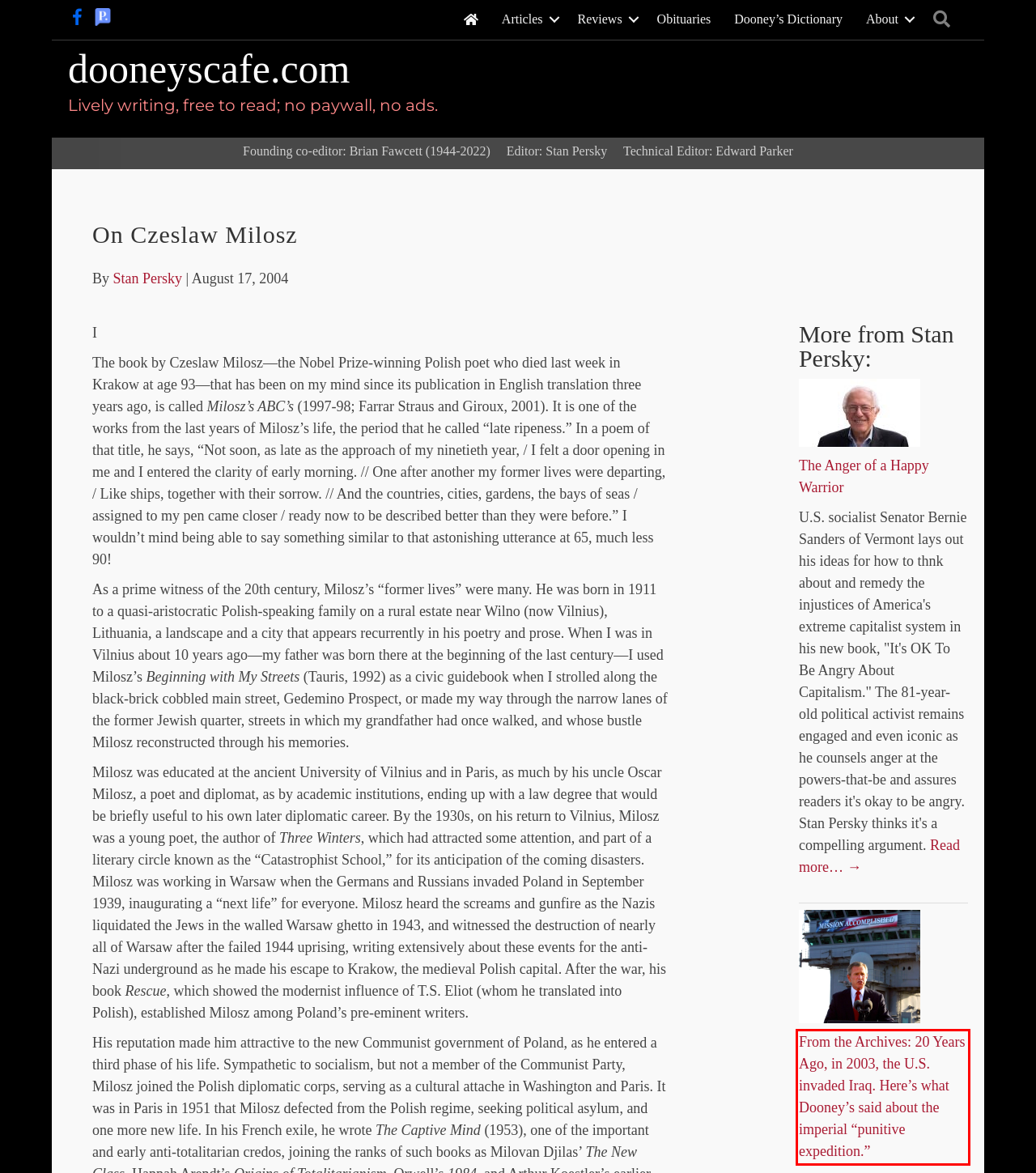Please examine the webpage screenshot and extract the text within the red bounding box using OCR.

From the Archives: 20 Years Ago, in 2003, the U.S. invaded Iraq. Here’s what Dooney’s said about the imperial “punitive expedition.”